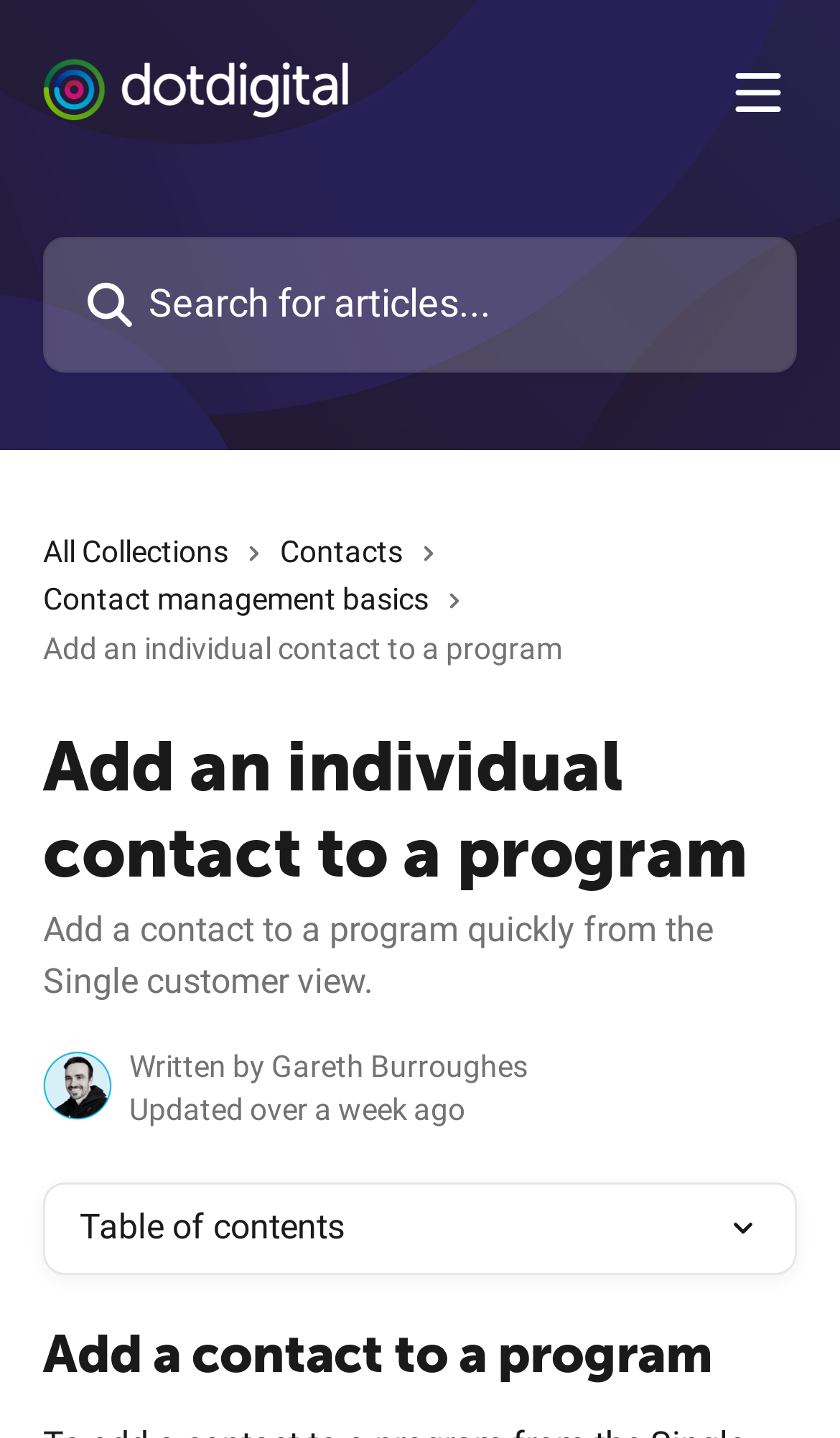Calculate the bounding box coordinates for the UI element based on the following description: "All Collections". Ensure the coordinates are four float numbers between 0 and 1, i.e., [left, top, right, bottom].

[0.051, 0.367, 0.292, 0.4]